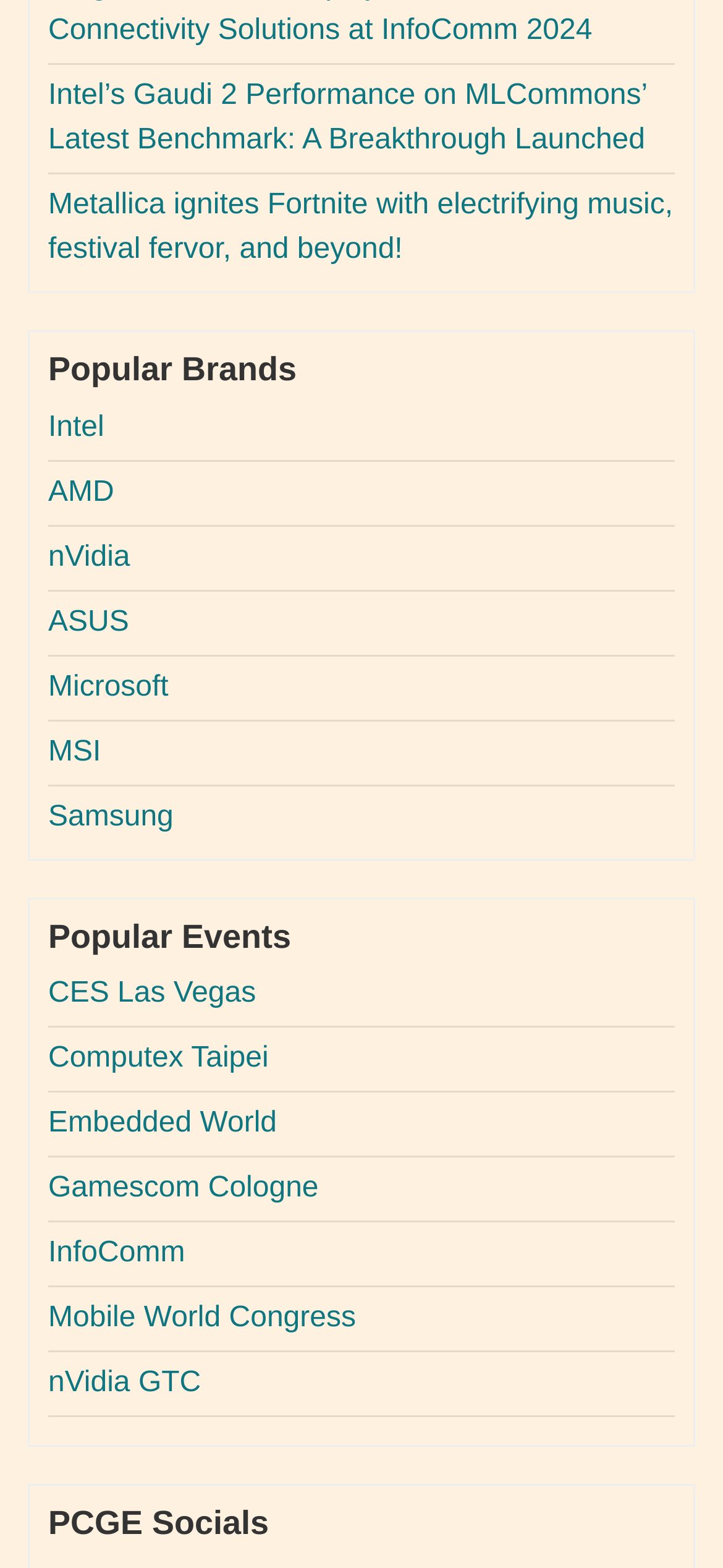Determine the bounding box for the described UI element: "info@commonwoodco.com".

None